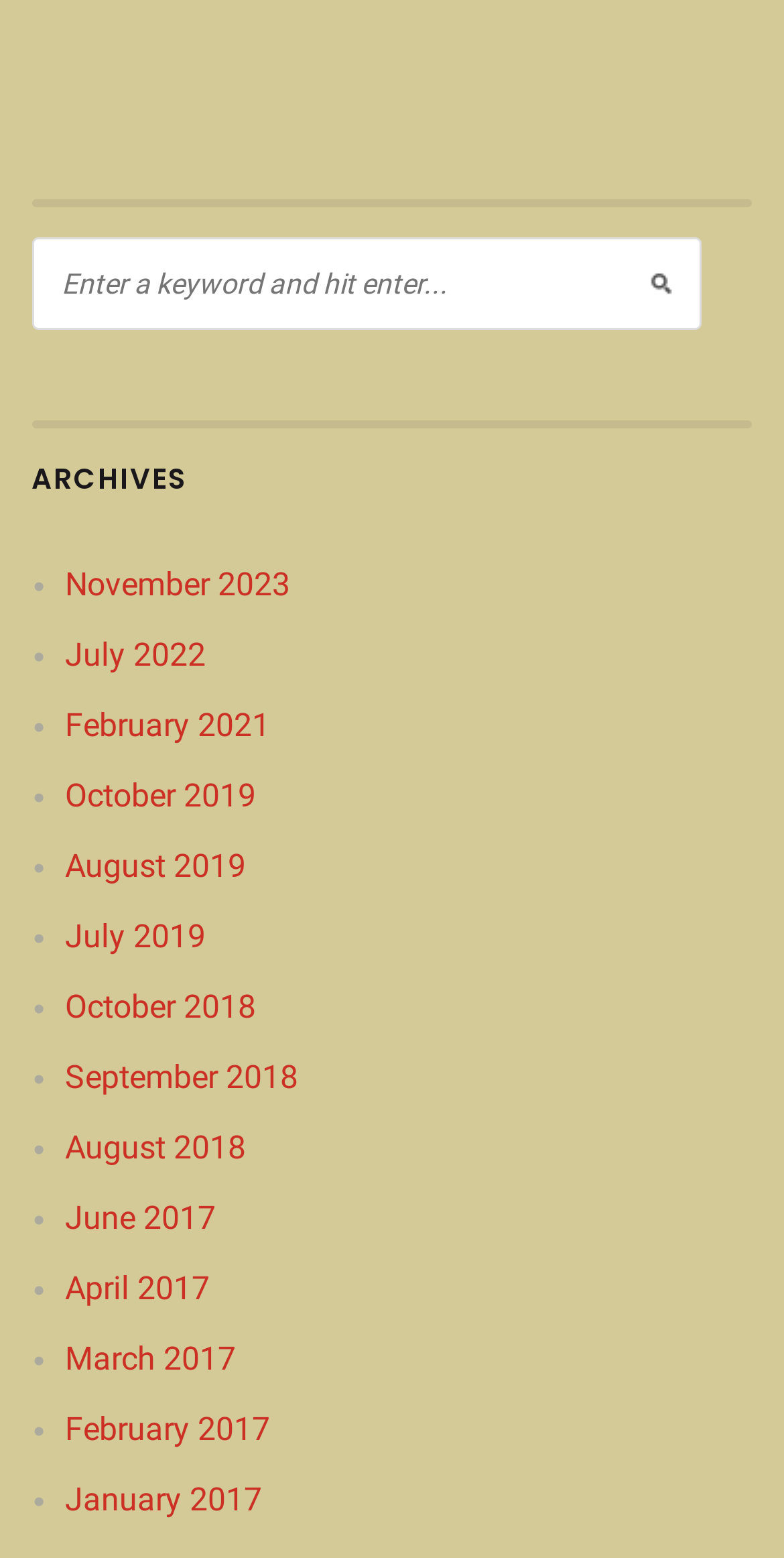What is the category of the content on this webpage?
Answer the question with a single word or phrase by looking at the picture.

Archives